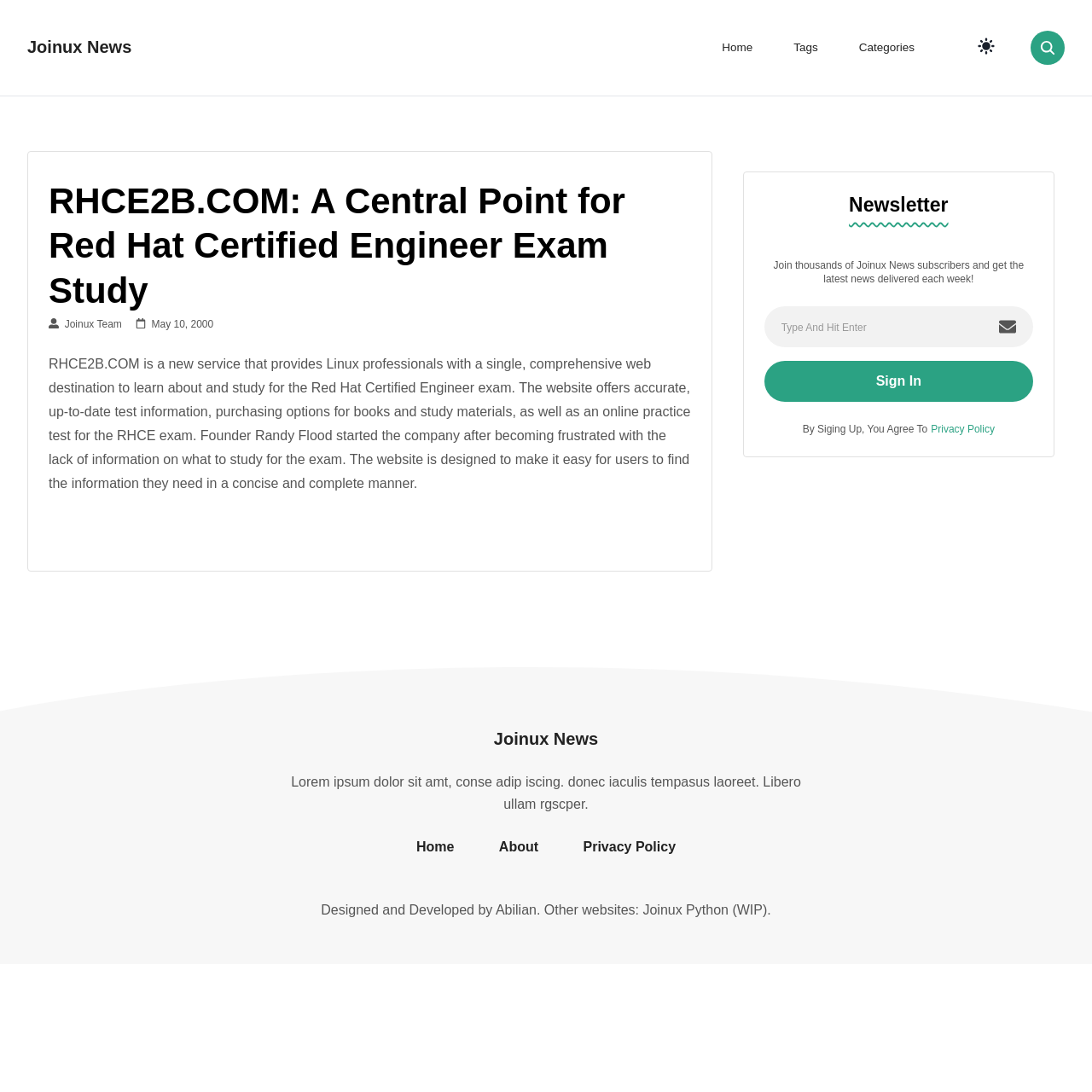Given the webpage screenshot, identify the bounding box of the UI element that matches this description: "aria-label="Toggle Theme"".

[0.891, 0.03, 0.916, 0.055]